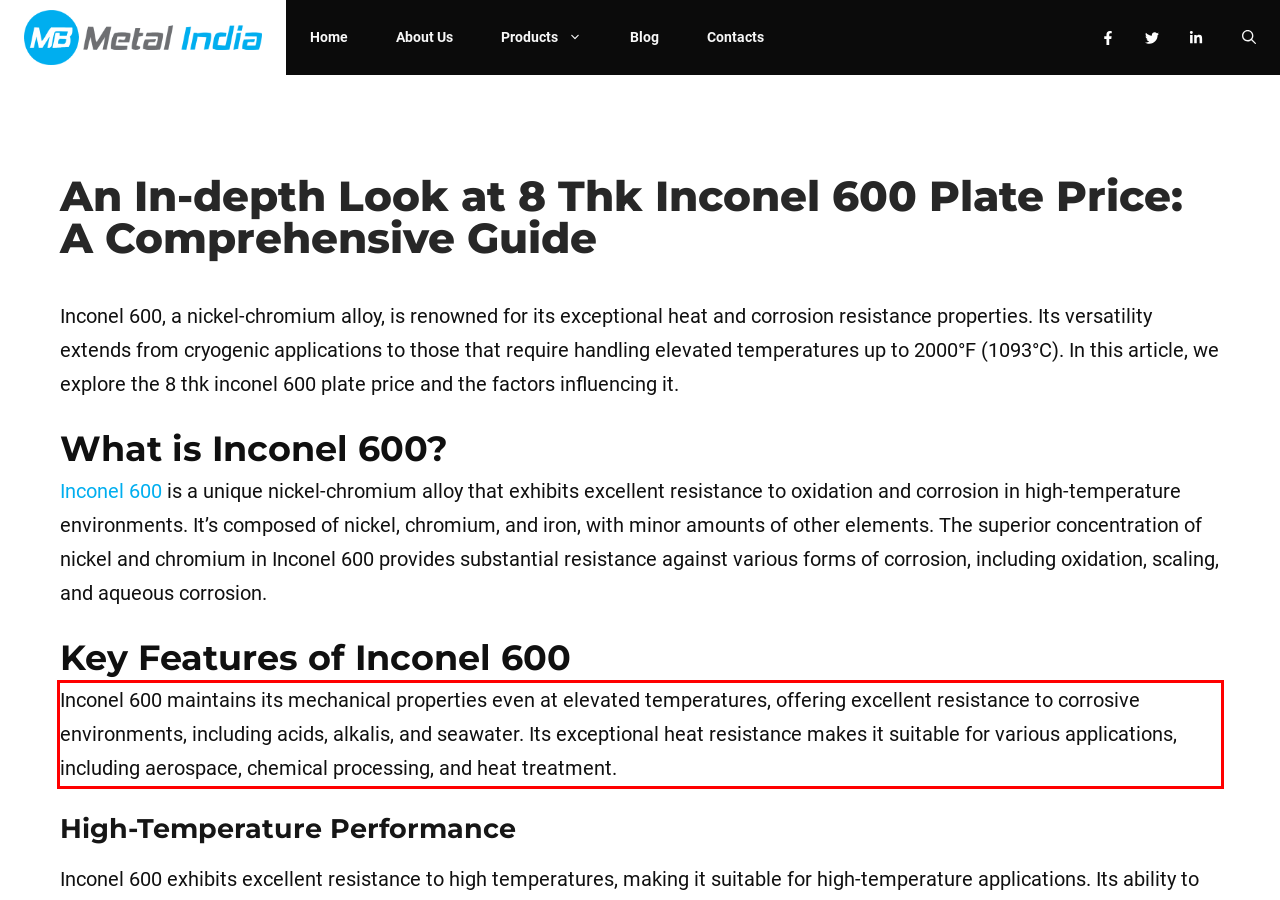Your task is to recognize and extract the text content from the UI element enclosed in the red bounding box on the webpage screenshot.

Inconel 600 maintains its mechanical properties even at elevated temperatures, offering excellent resistance to corrosive environments, including acids, alkalis, and seawater. Its exceptional heat resistance makes it suitable for various applications, including aerospace, chemical processing, and heat treatment.